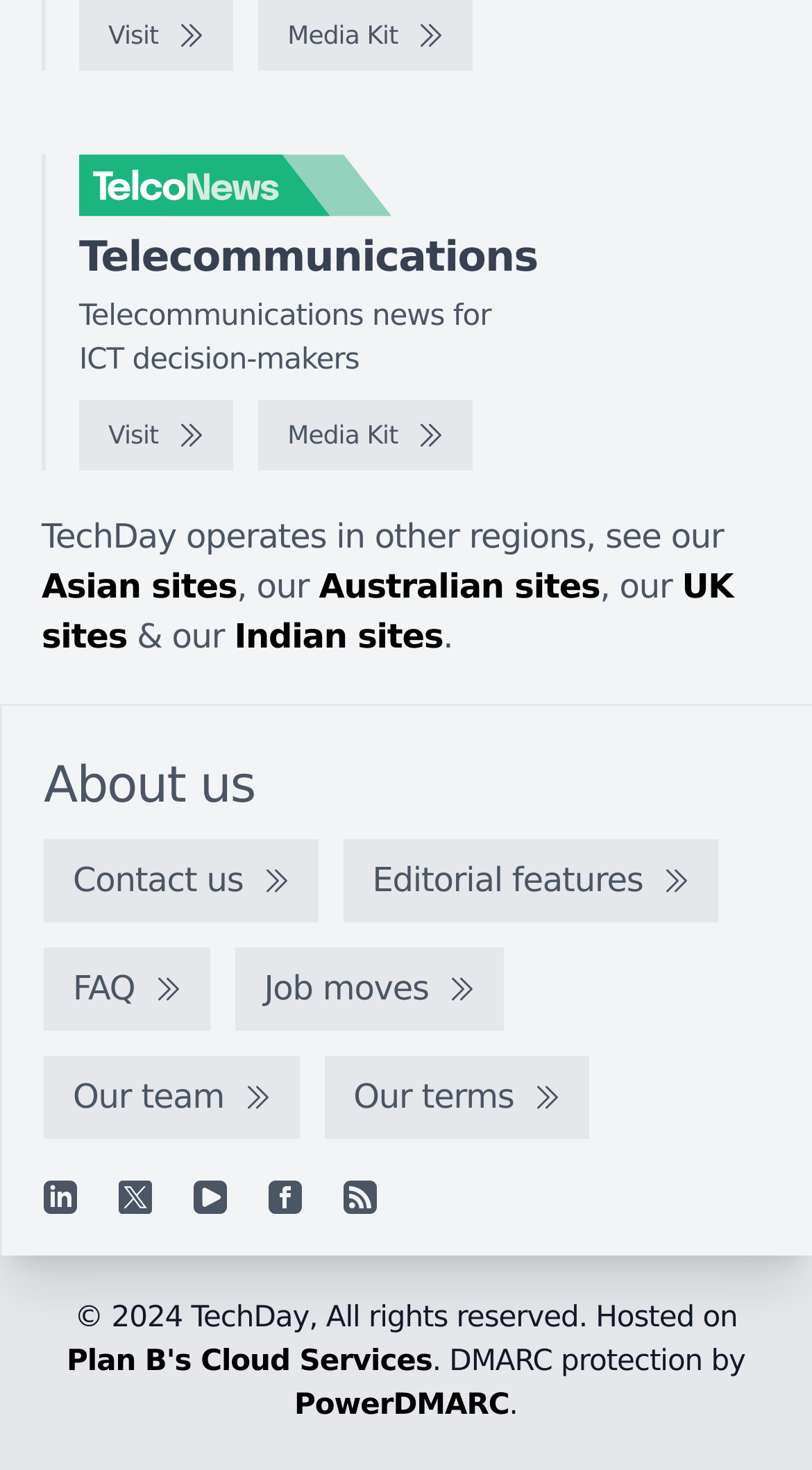Pinpoint the bounding box coordinates of the element that must be clicked to accomplish the following instruction: "Read about the team". The coordinates should be in the format of four float numbers between 0 and 1, i.e., [left, top, right, bottom].

[0.054, 0.719, 0.369, 0.775]